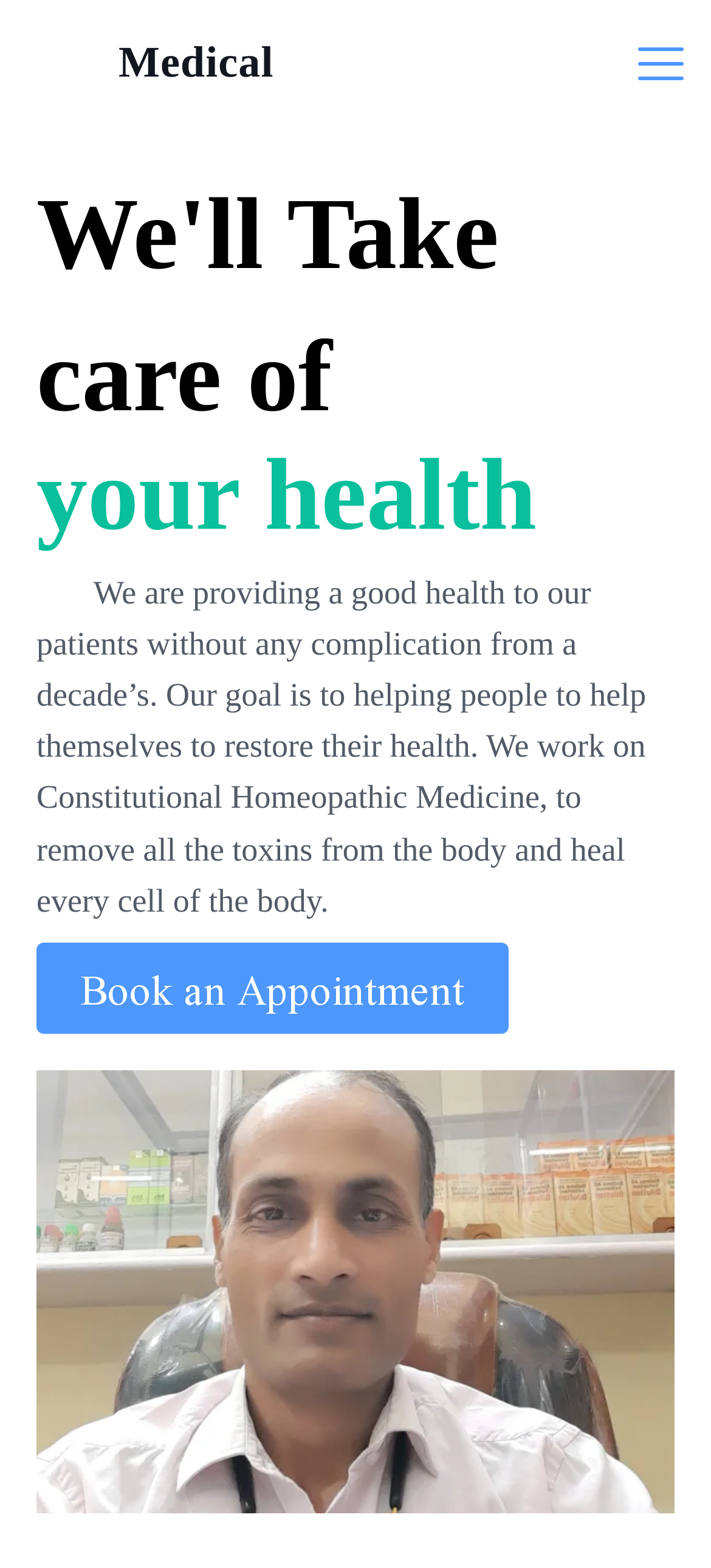Please specify the bounding box coordinates in the format (top-left x, top-left y, bottom-right x, bottom-right y), with values ranging from 0 to 1. Identify the bounding box for the UI component described as follows: Book an Appointment

[0.051, 0.601, 0.715, 0.659]